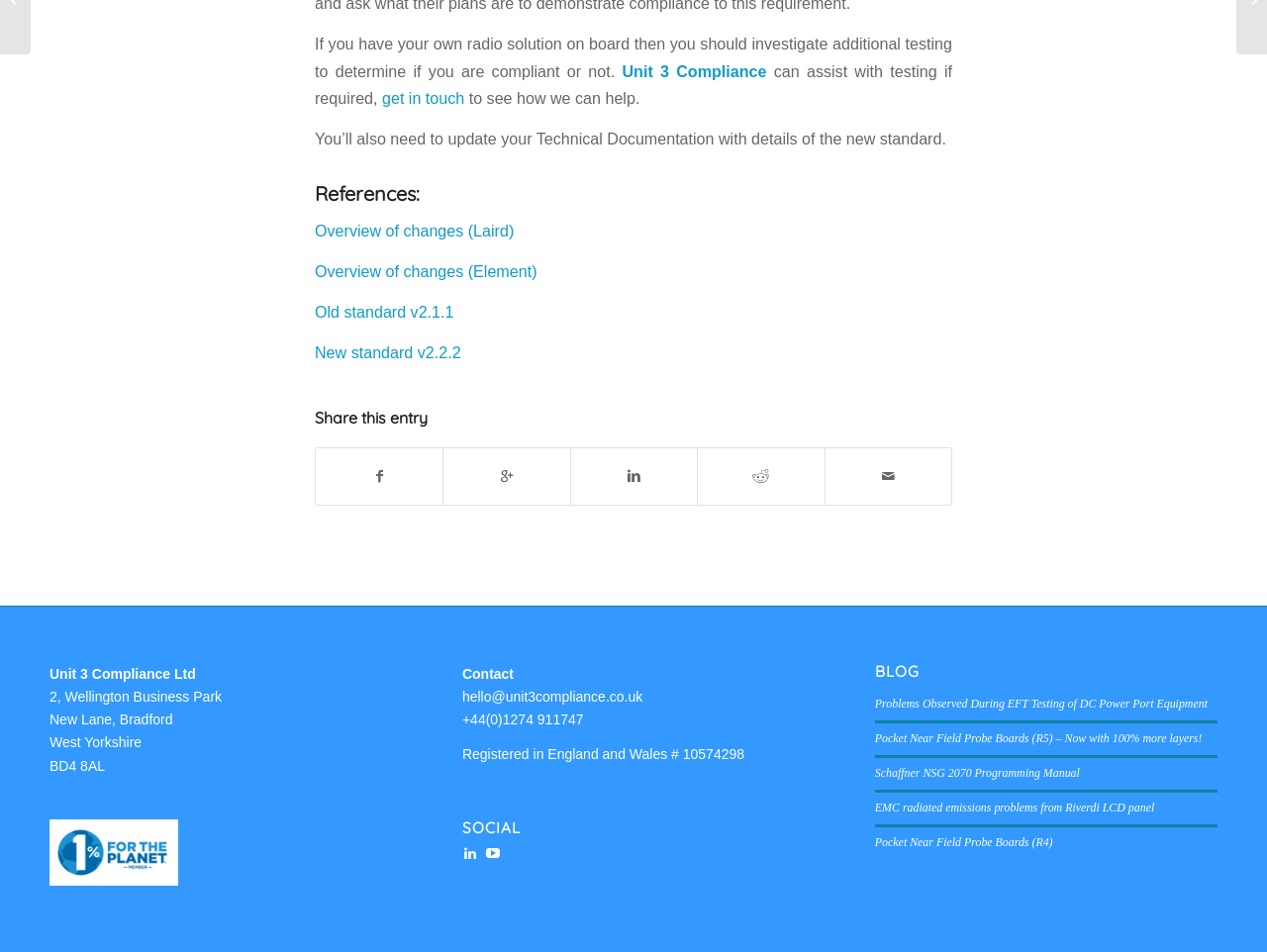For the given element description Share on Google+, determine the bounding box coordinates of the UI element. The coordinates should follow the format (top-left x, top-left y, bottom-right x, bottom-right y) and be within the range of 0 to 1.

[0.35, 0.471, 0.45, 0.53]